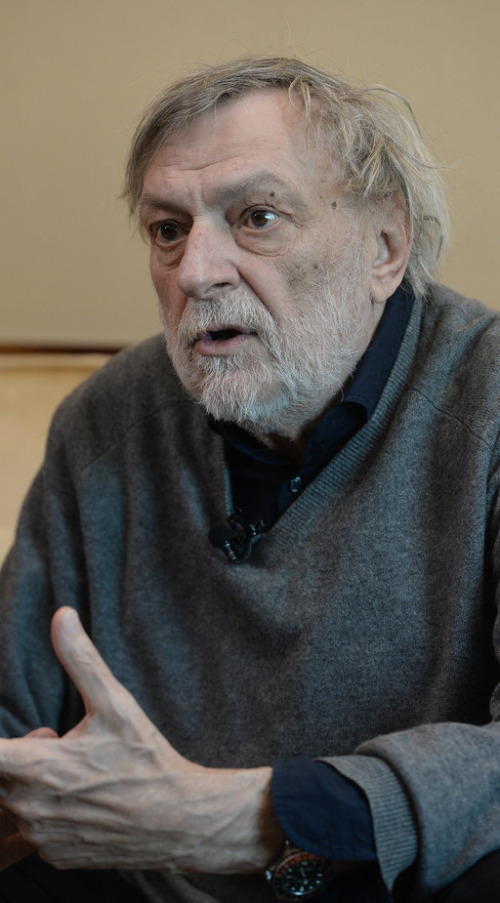What is the man wearing over his dark shirt?
Provide a detailed and extensive answer to the question.

According to the caption, the man is wearing a 'comfortable gray sweater over a dark shirt', which suggests that the sweater is worn on top of the dark shirt.